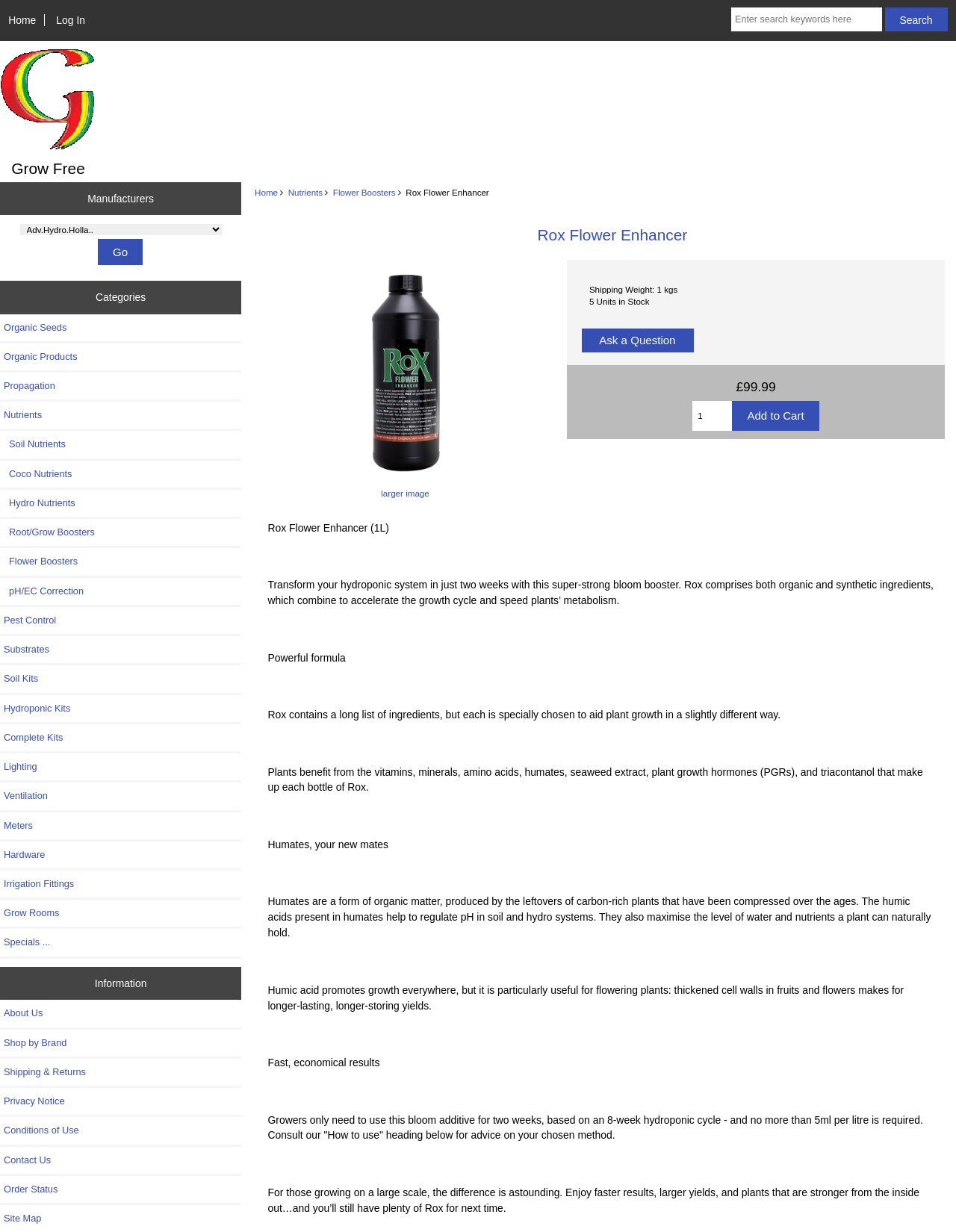What is the shipping weight of Rox Flower Enhancer?
Answer the question in as much detail as possible.

The shipping weight of Rox Flower Enhancer is mentioned on the webpage as 1 kgs, which is displayed below the product description.